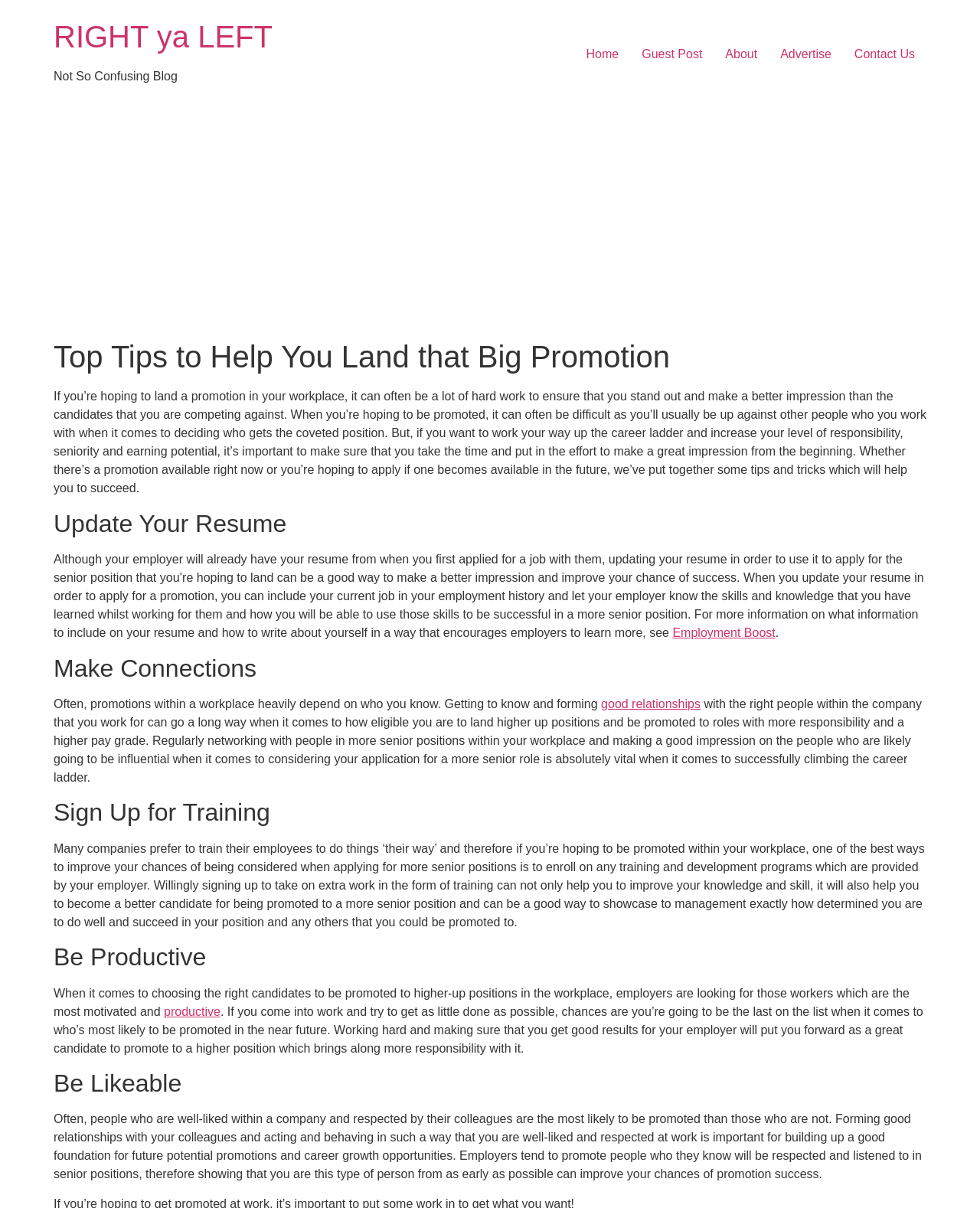Please locate the bounding box coordinates of the element that should be clicked to complete the given instruction: "Click on 'Advertise'".

[0.784, 0.032, 0.86, 0.058]